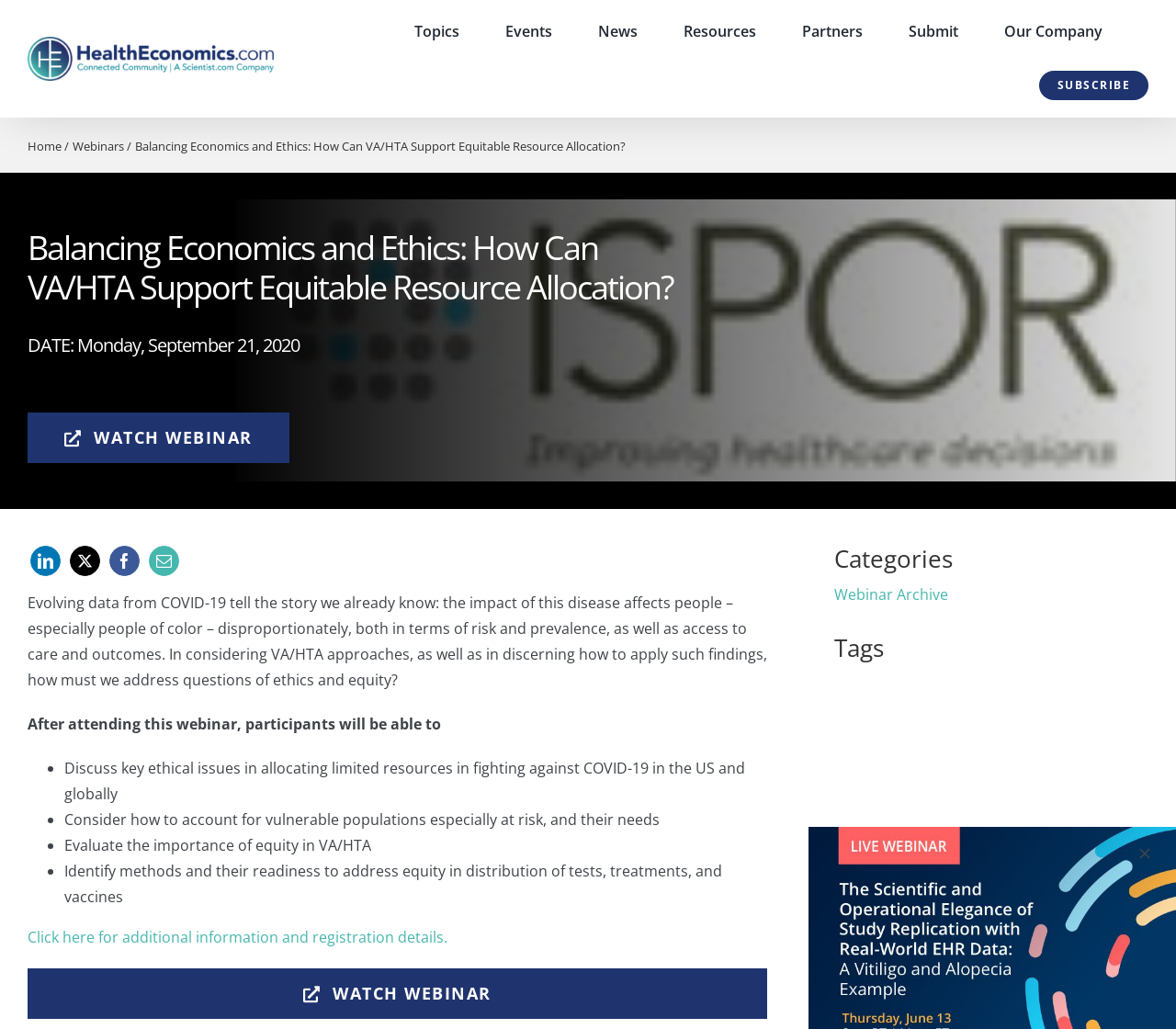Identify and provide the bounding box for the element described by: "aria-label="Twitter"".

[0.055, 0.526, 0.089, 0.565]